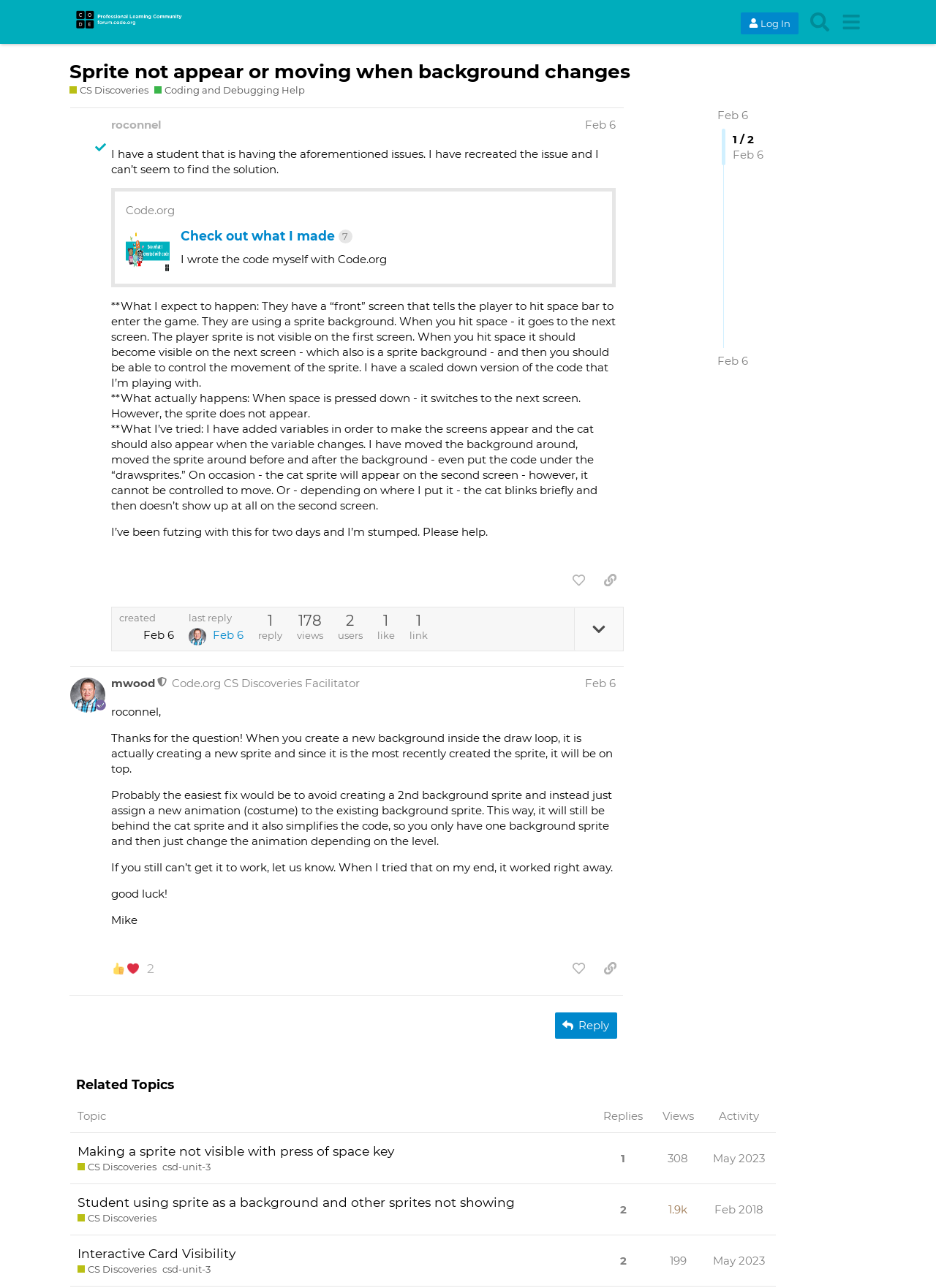What is the topic of the related topics section?
Can you provide a detailed and comprehensive answer to the question?

The topic of the related topics section can be found in the column header with the text 'Replies'.